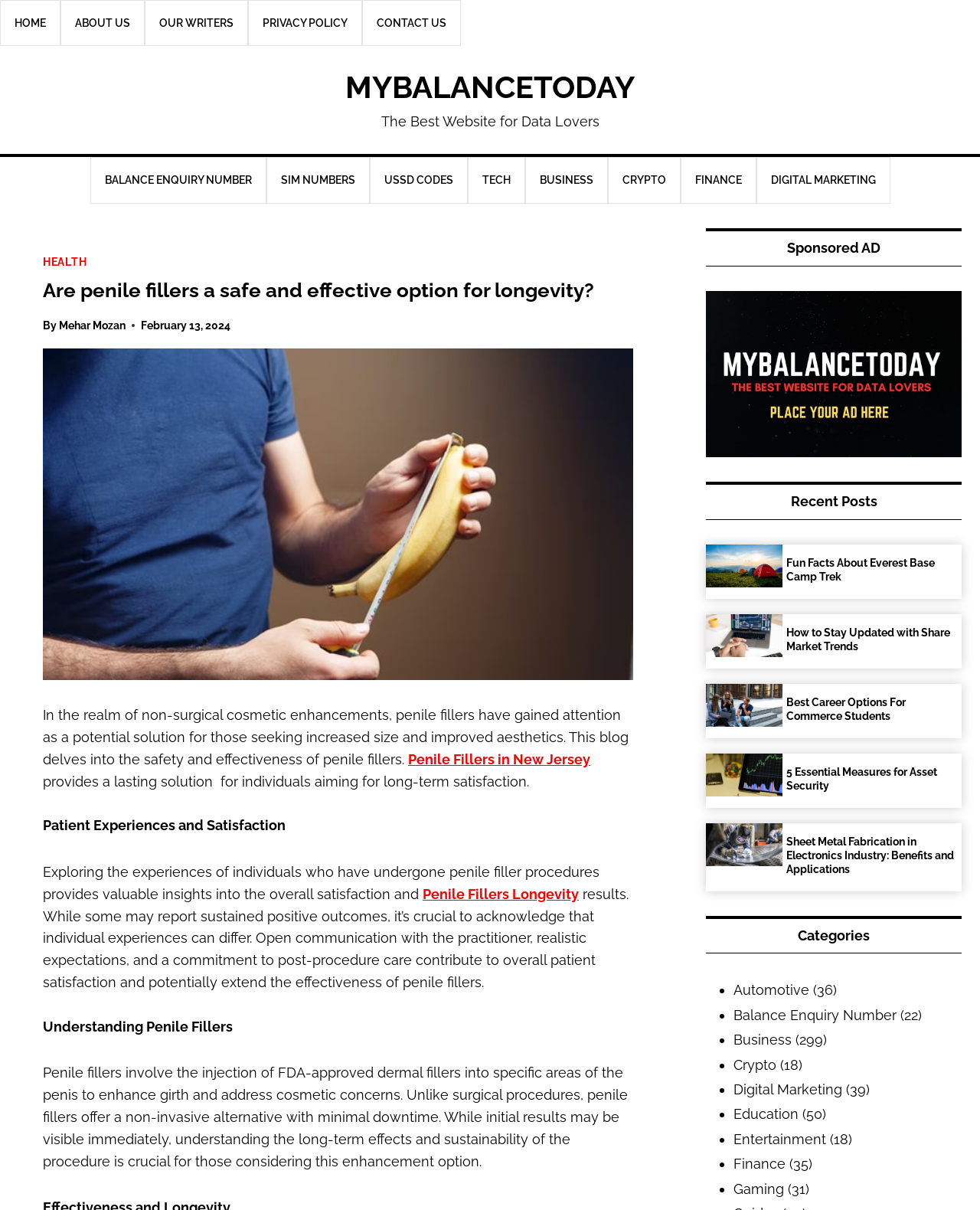What is the author of the article 'Are penile fillers a safe and effective option for longevity?'?
Carefully examine the image and provide a detailed answer to the question.

I found the author's name by looking at the header section of the webpage, where it says 'By Mehar Mozan'.